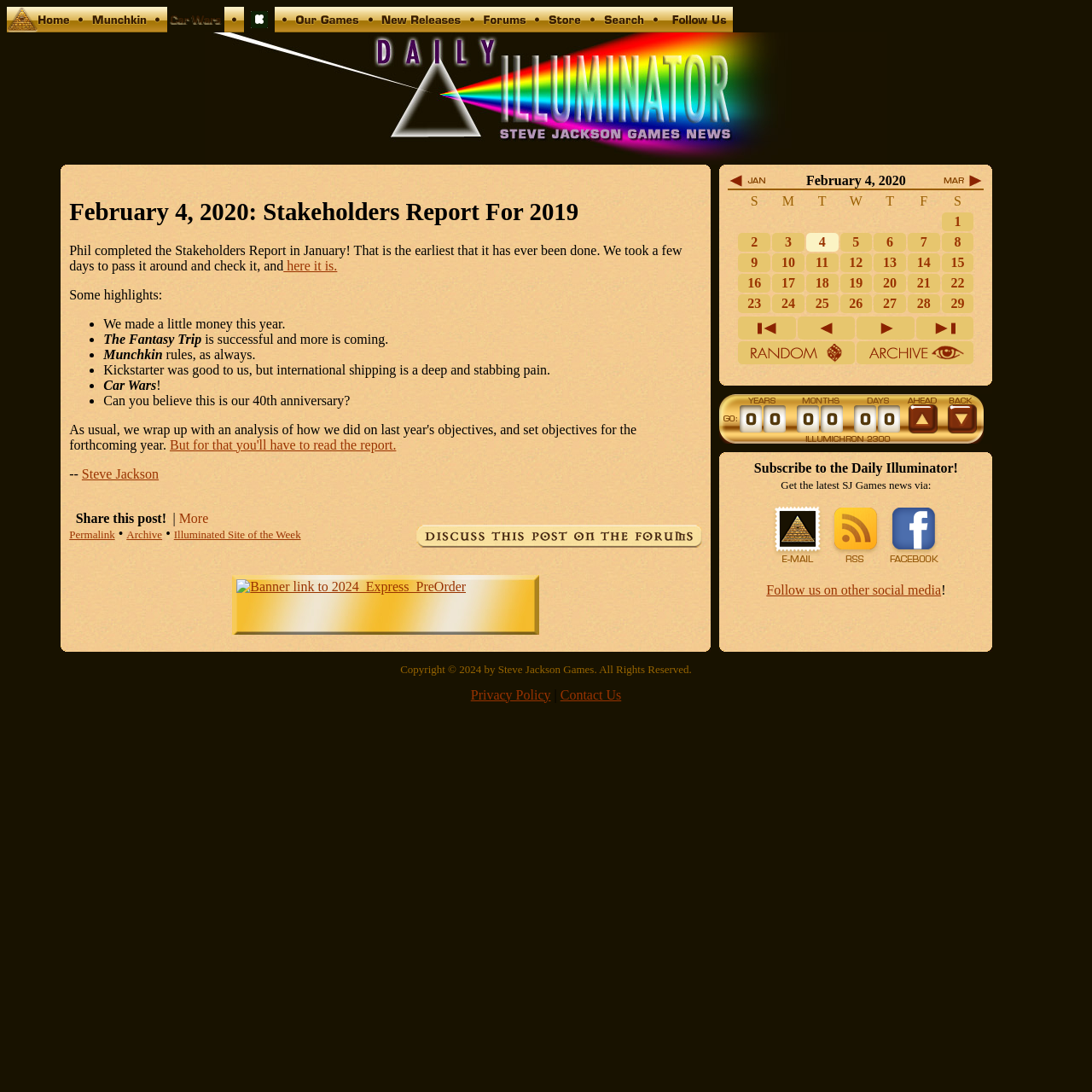Provide the bounding box coordinates of the area you need to click to execute the following instruction: "Read the Stakeholders Report".

[0.26, 0.236, 0.309, 0.25]